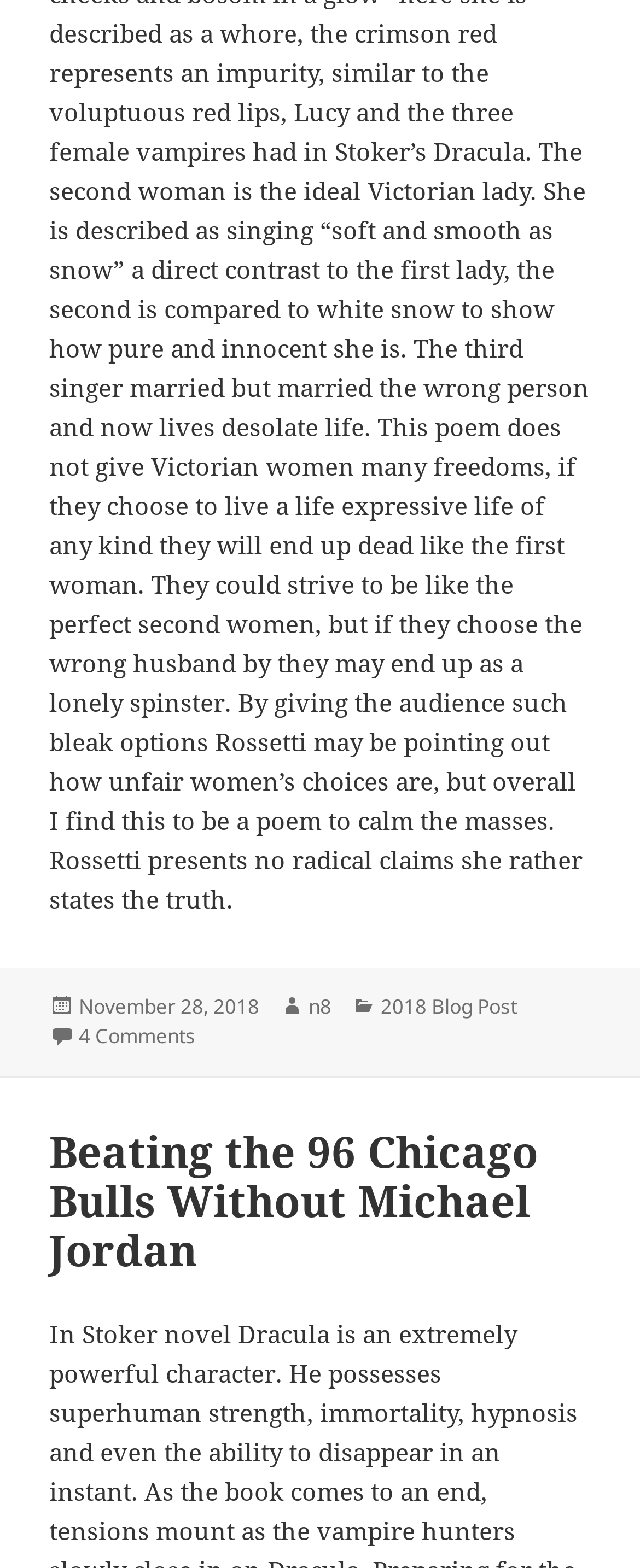Provide a thorough and detailed response to the question by examining the image: 
Who is the author of the blog post?

I found the author of the blog post by looking at the footer section of the webpage, where it says 'Author' followed by the name 'n8'.